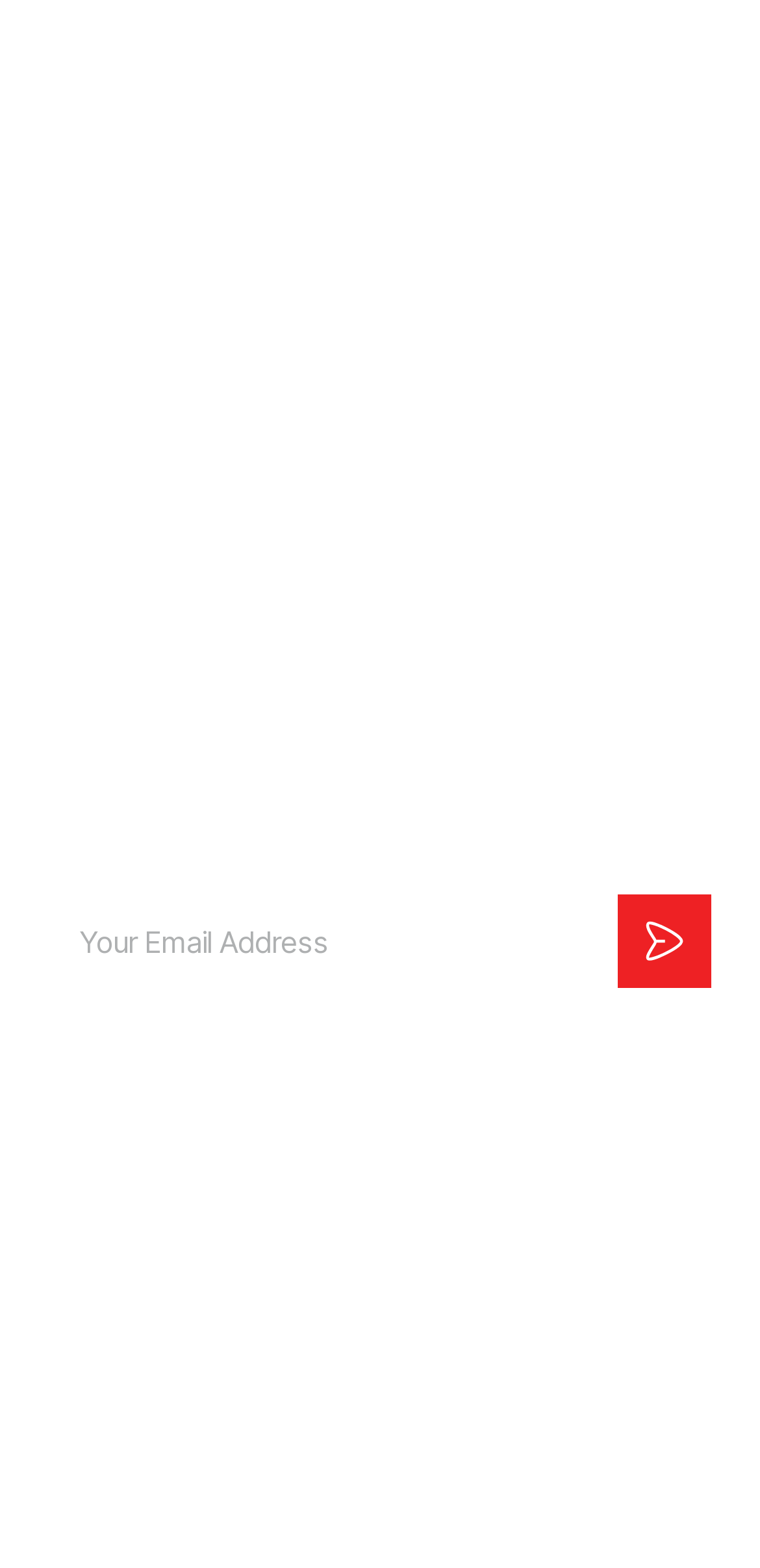Locate the bounding box coordinates of the element that needs to be clicked to carry out the instruction: "View local news". The coordinates should be given as four float numbers ranging from 0 to 1, i.e., [left, top, right, bottom].

[0.063, 0.063, 0.271, 0.091]